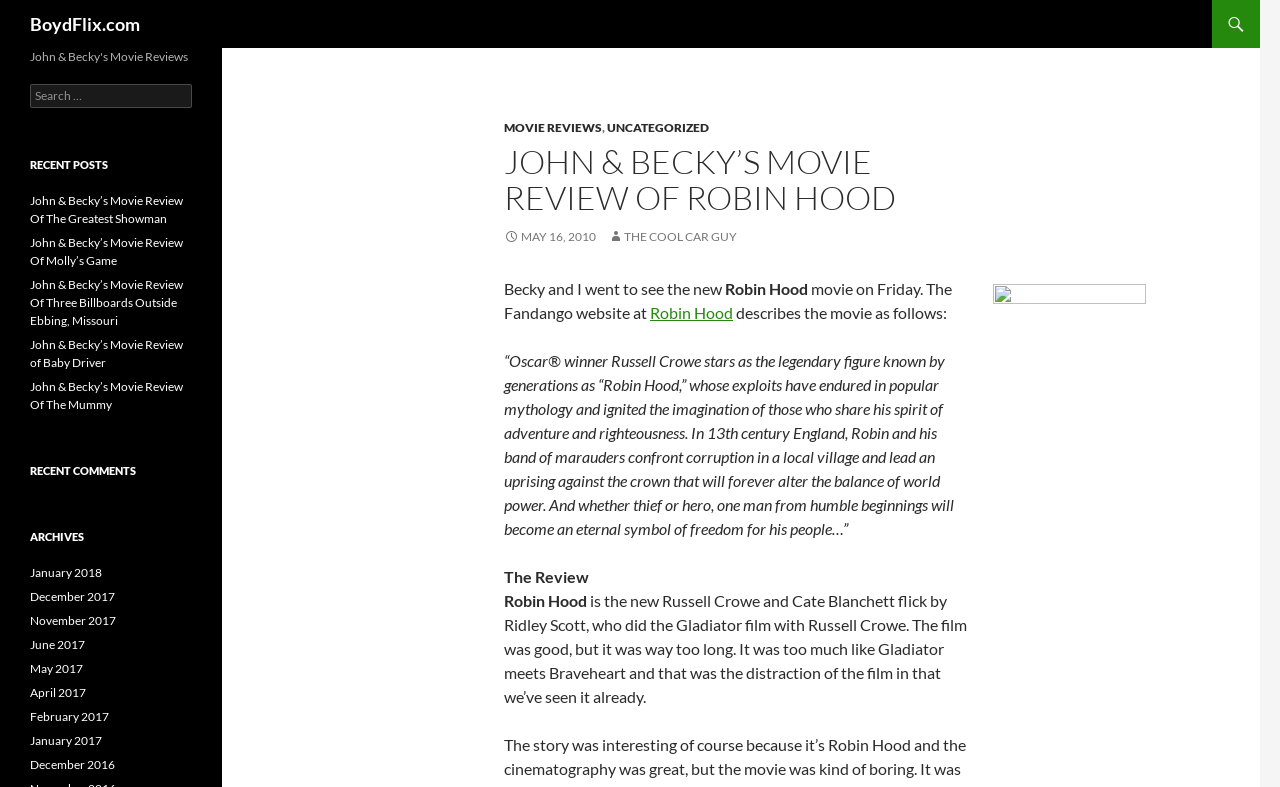Please locate the clickable area by providing the bounding box coordinates to follow this instruction: "Click the 'Login' link".

None